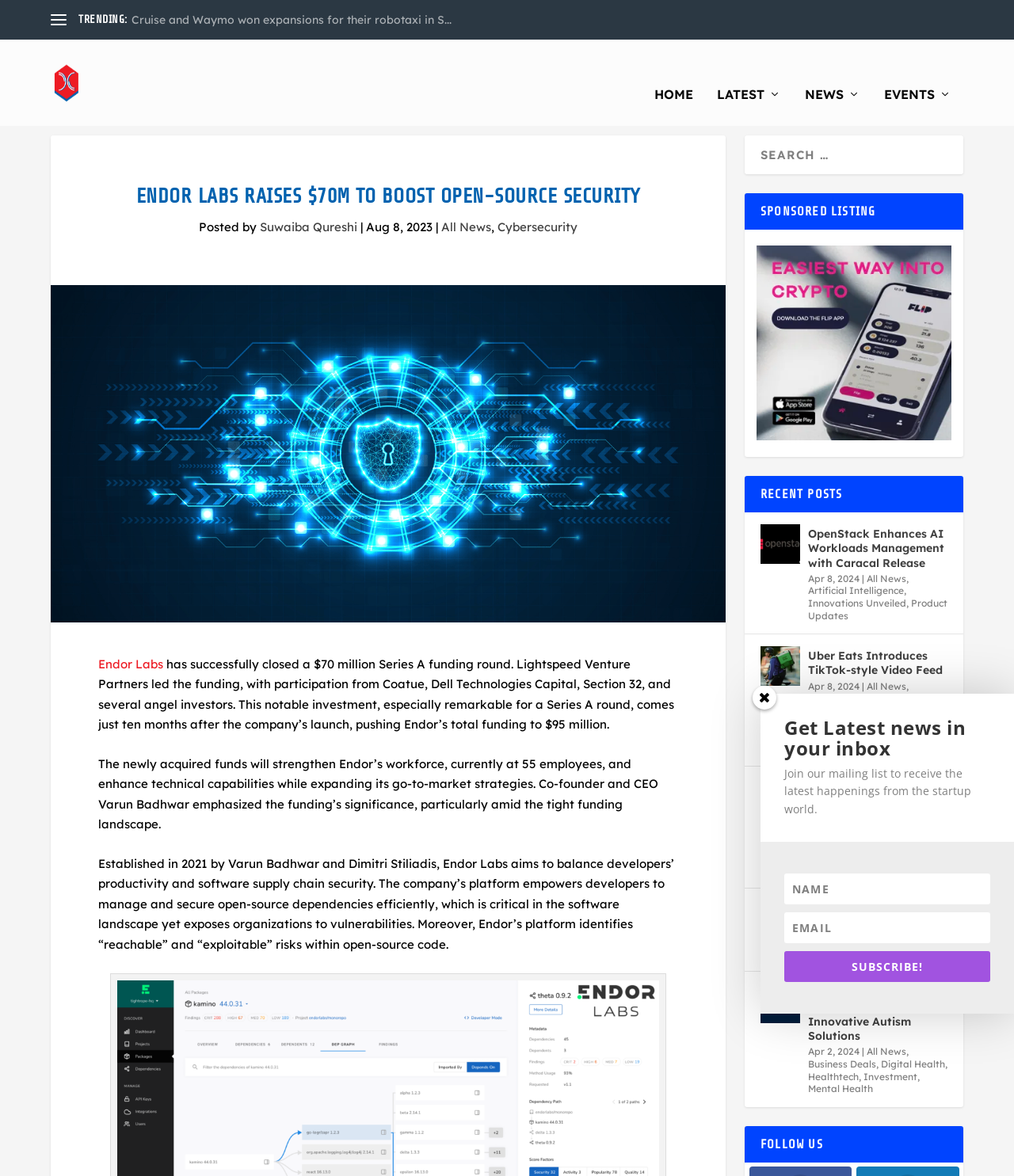Find the bounding box coordinates of the clickable area that will achieve the following instruction: "view the recent post about OpenStack".

[0.75, 0.466, 0.789, 0.499]